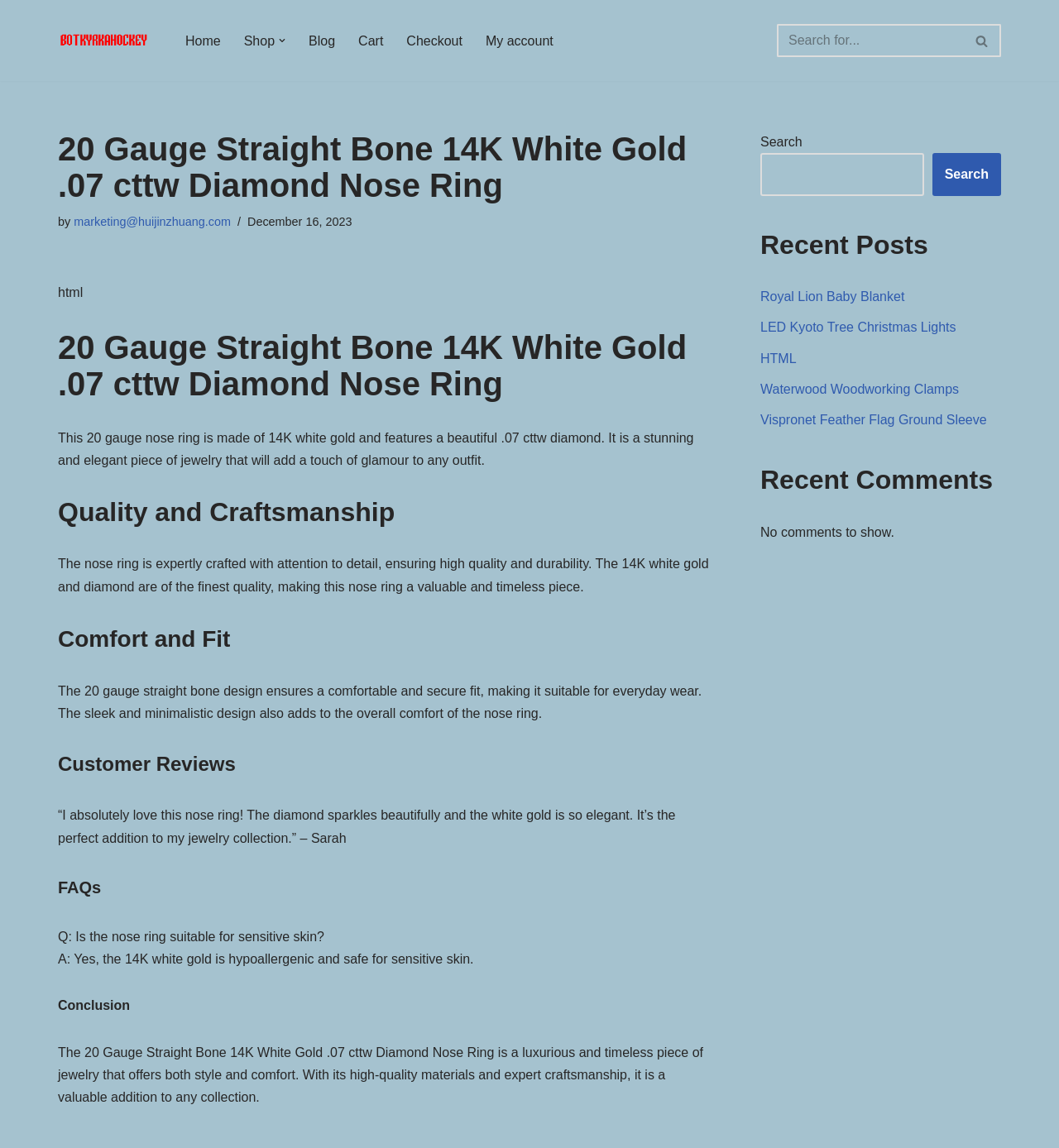With reference to the image, please provide a detailed answer to the following question: What is the material of the nose ring?

The material of the nose ring can be found in the product description, which states 'This 20 gauge nose ring is made of 14K white gold and features a beautiful .07 cttw diamond.'